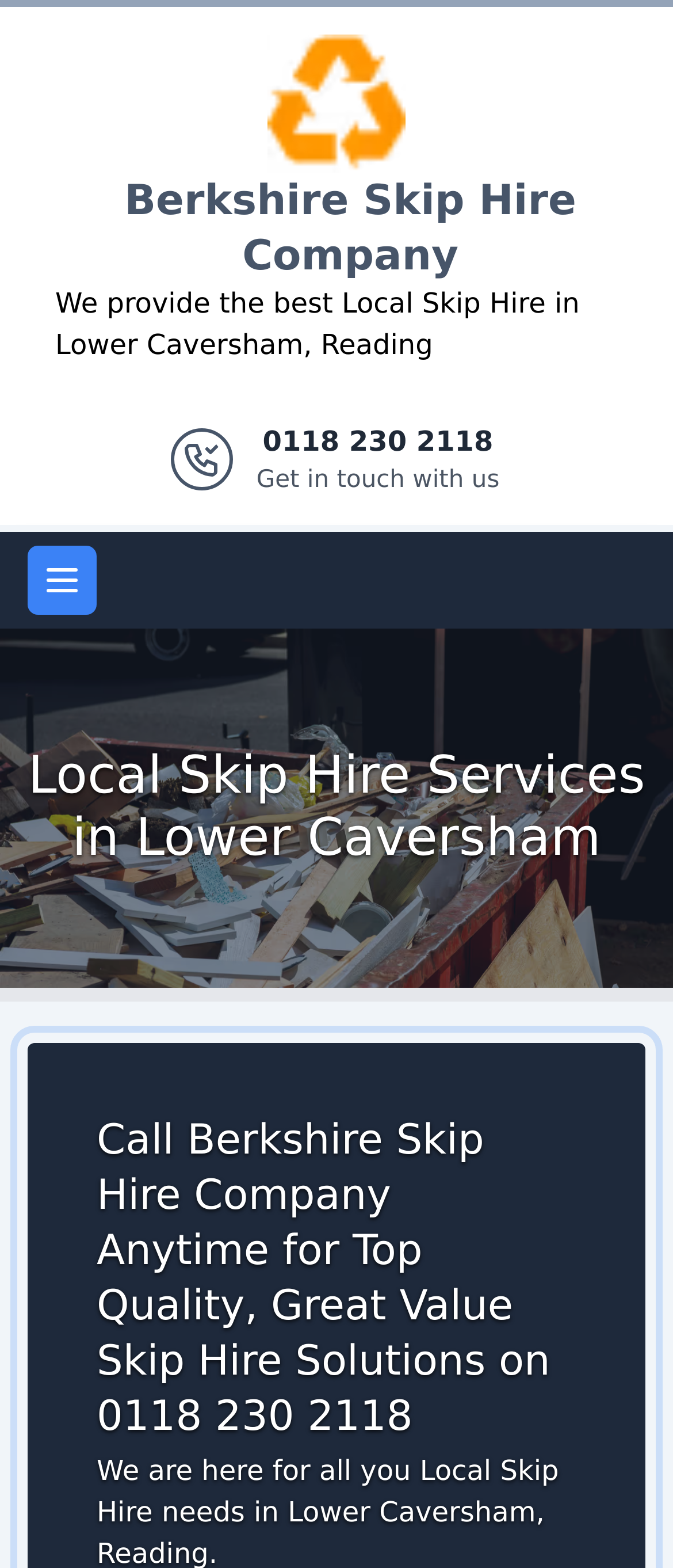Extract the primary headline from the webpage and present its text.

Local Skip Hire Services in Lower Caversham